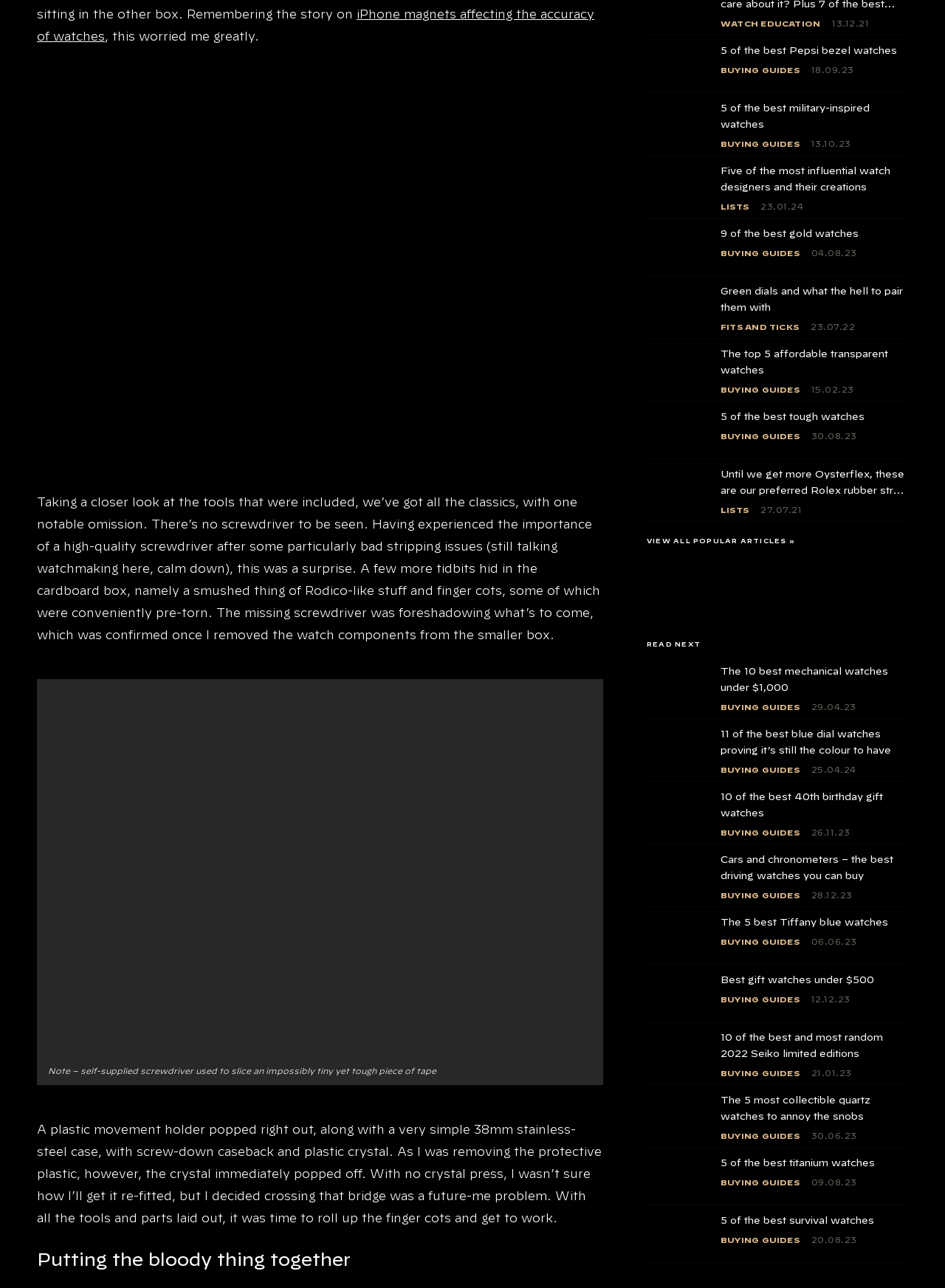Identify the bounding box coordinates for the UI element mentioned here: "parent_node: FITS AND TICKS". Provide the coordinates as four float values between 0 and 1, i.e., [left, top, right, bottom].

[0.684, 0.22, 0.749, 0.256]